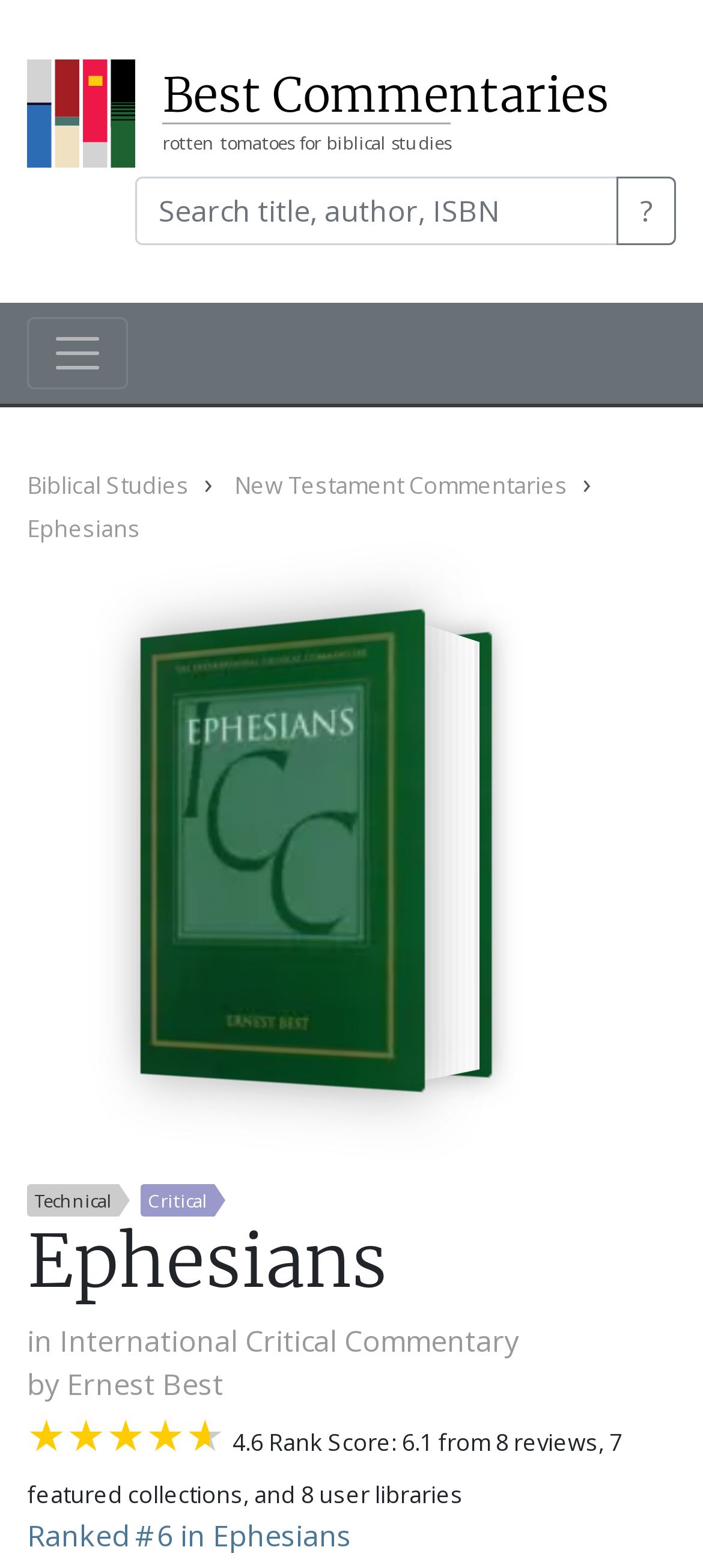Generate a thorough explanation of the webpage's elements.

This webpage is focused on providing information about Bible commentaries, specifically on the book of Ephesians by Ernest Best. At the top left corner, there is a logo of "Best Commentaries" with a link to the website's homepage. Next to the logo, there is a search box where users can input keywords to search for specific commentaries. On the top right corner, there is a question mark button and a toggle navigation button that expands to reveal a dropdown menu with links to "Biblical Studies", "New Testament Commentaries", and "Ephesians".

Below the navigation menu, there are two images of the book of Ephesians, followed by a heading that reads "Ephesians". The main content of the page is divided into sections, with the first section providing information about the commentary, including the title, author, and rating. The rating is 4.6 out of 5, with a rank score of 6.1 based on 8 reviews, 7 featured collections, and 8 user libraries. There is also a link to the ranking of this commentary, which is #6 in Ephesians.

Throughout the page, there are various links and buttons that allow users to navigate to different sections or pages, such as the "International Critical Commentary" and the author's page. The page also includes some generic text labels, such as "Technical" and "Critical", which may categorize the commentary or provide additional information. Overall, the webpage is well-organized and easy to navigate, with clear headings and concise text that provides useful information about the Bible commentary.